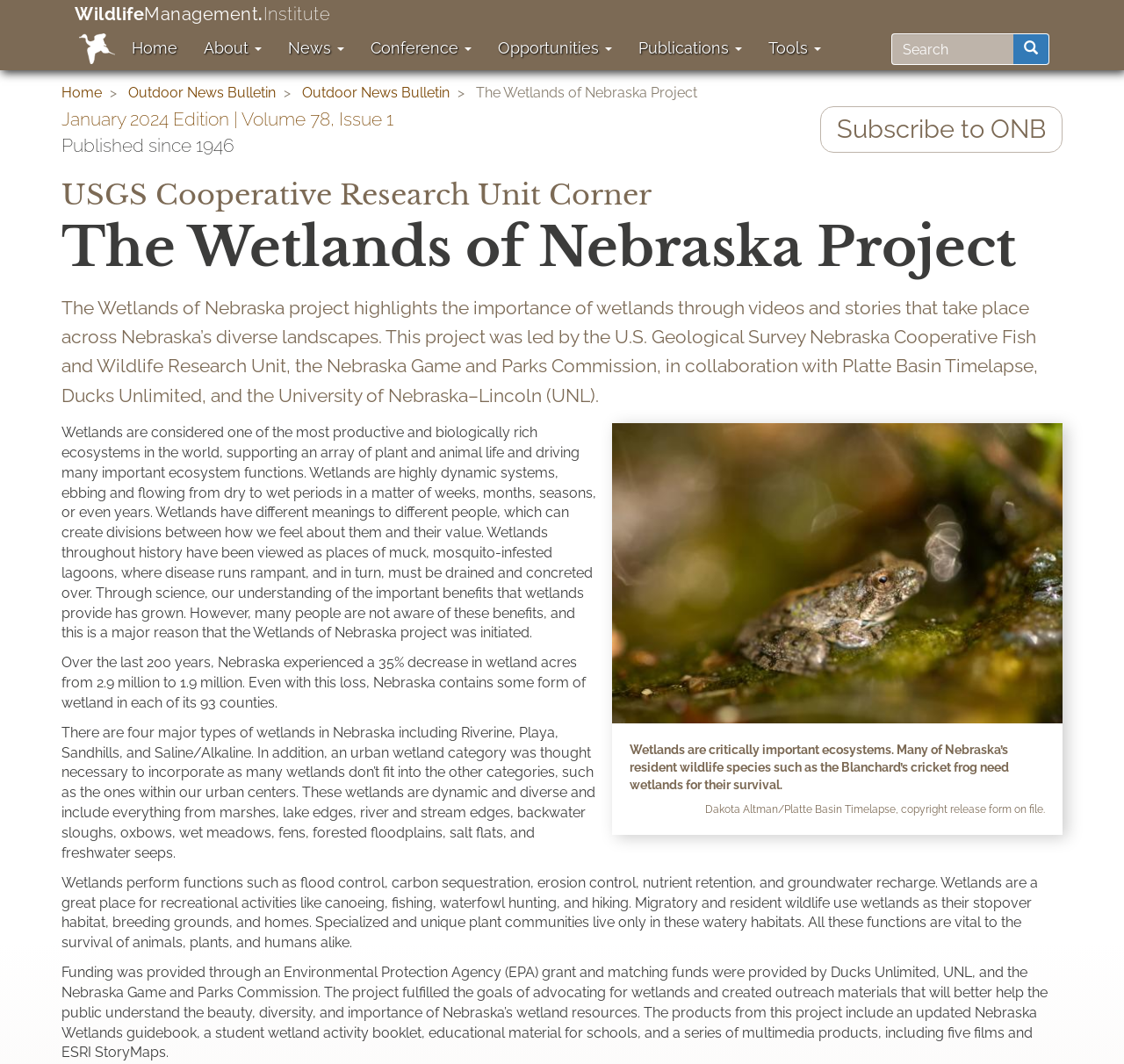Determine the bounding box coordinates for the area that should be clicked to carry out the following instruction: "Read about Opportunities".

[0.431, 0.025, 0.556, 0.066]